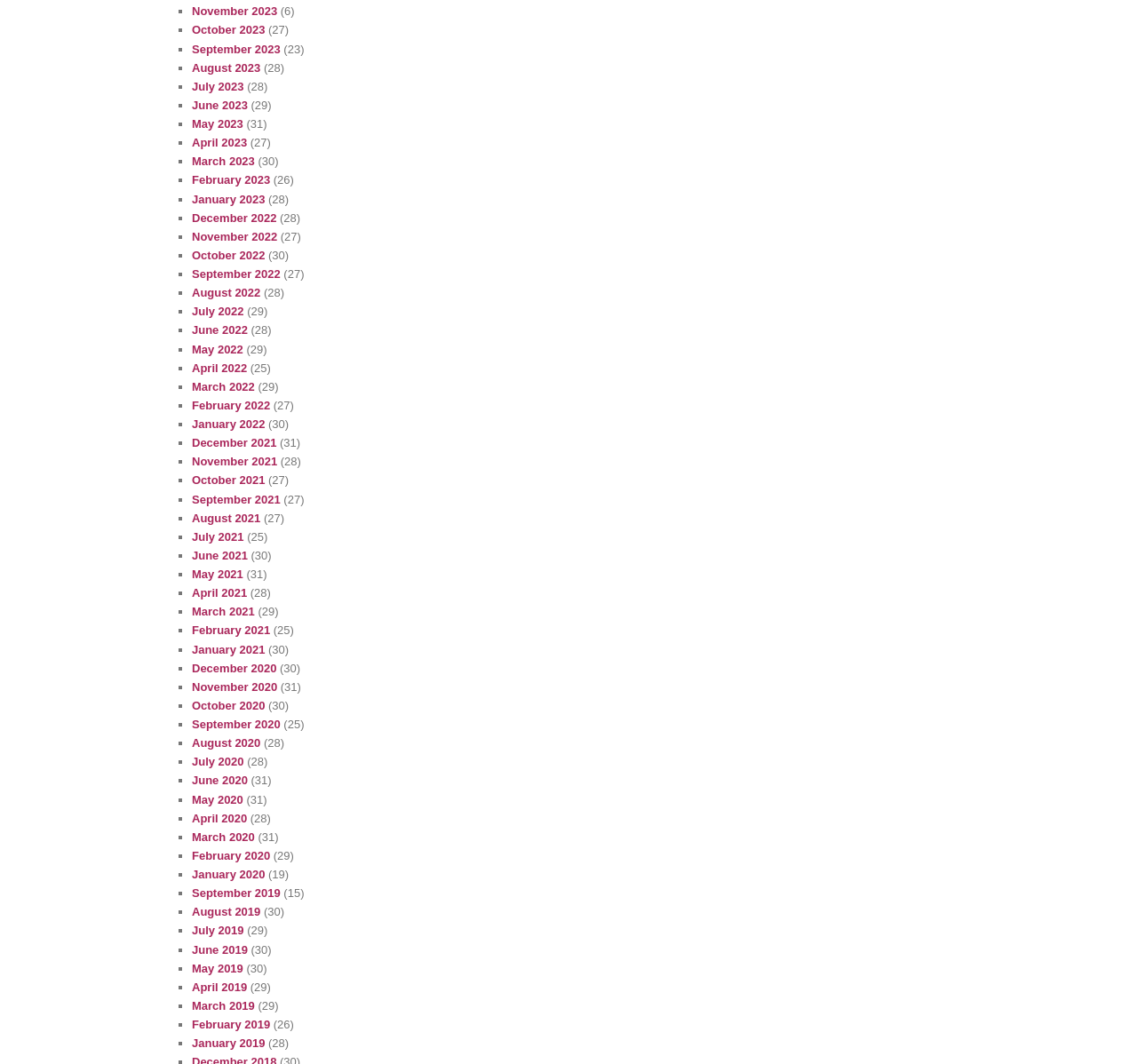Identify the bounding box coordinates of the section that should be clicked to achieve the task described: "View July 2023".

[0.169, 0.075, 0.214, 0.087]